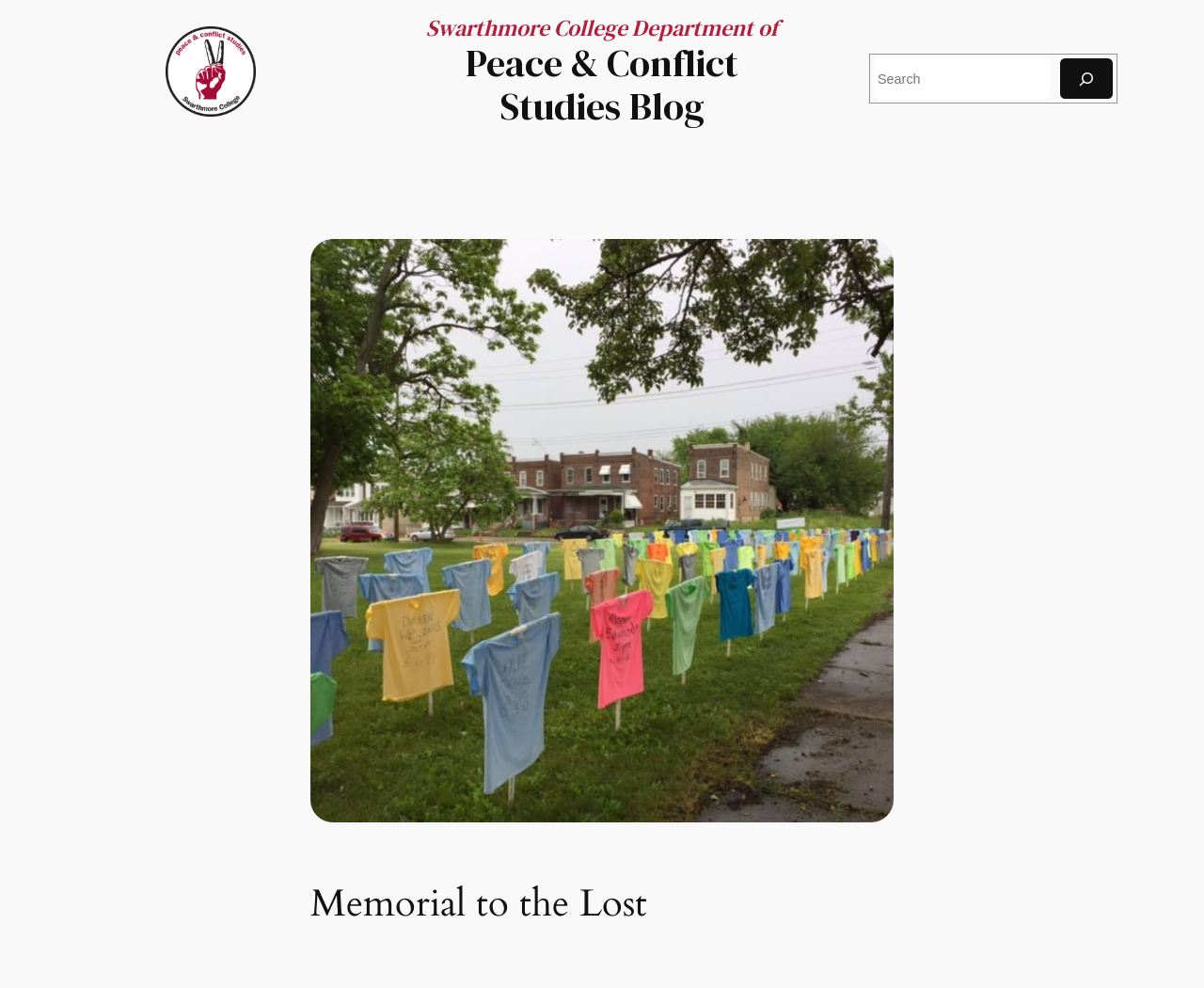Provide a brief response to the question below using a single word or phrase: 
What is the affiliation of the department?

Swarthmore College